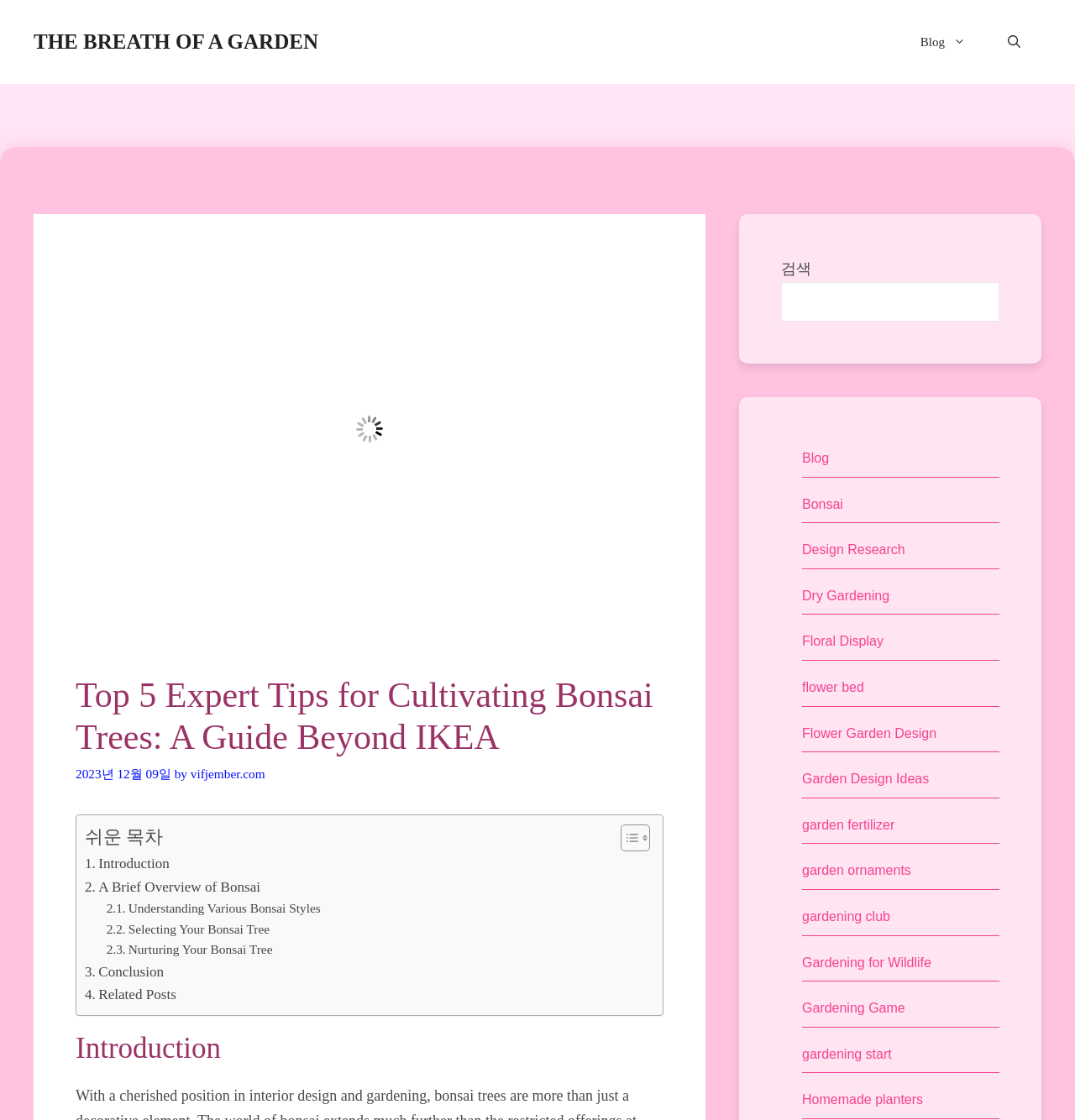Please locate the bounding box coordinates for the element that should be clicked to achieve the following instruction: "Toggle the table of content". Ensure the coordinates are given as four float numbers between 0 and 1, i.e., [left, top, right, bottom].

[0.566, 0.736, 0.601, 0.761]